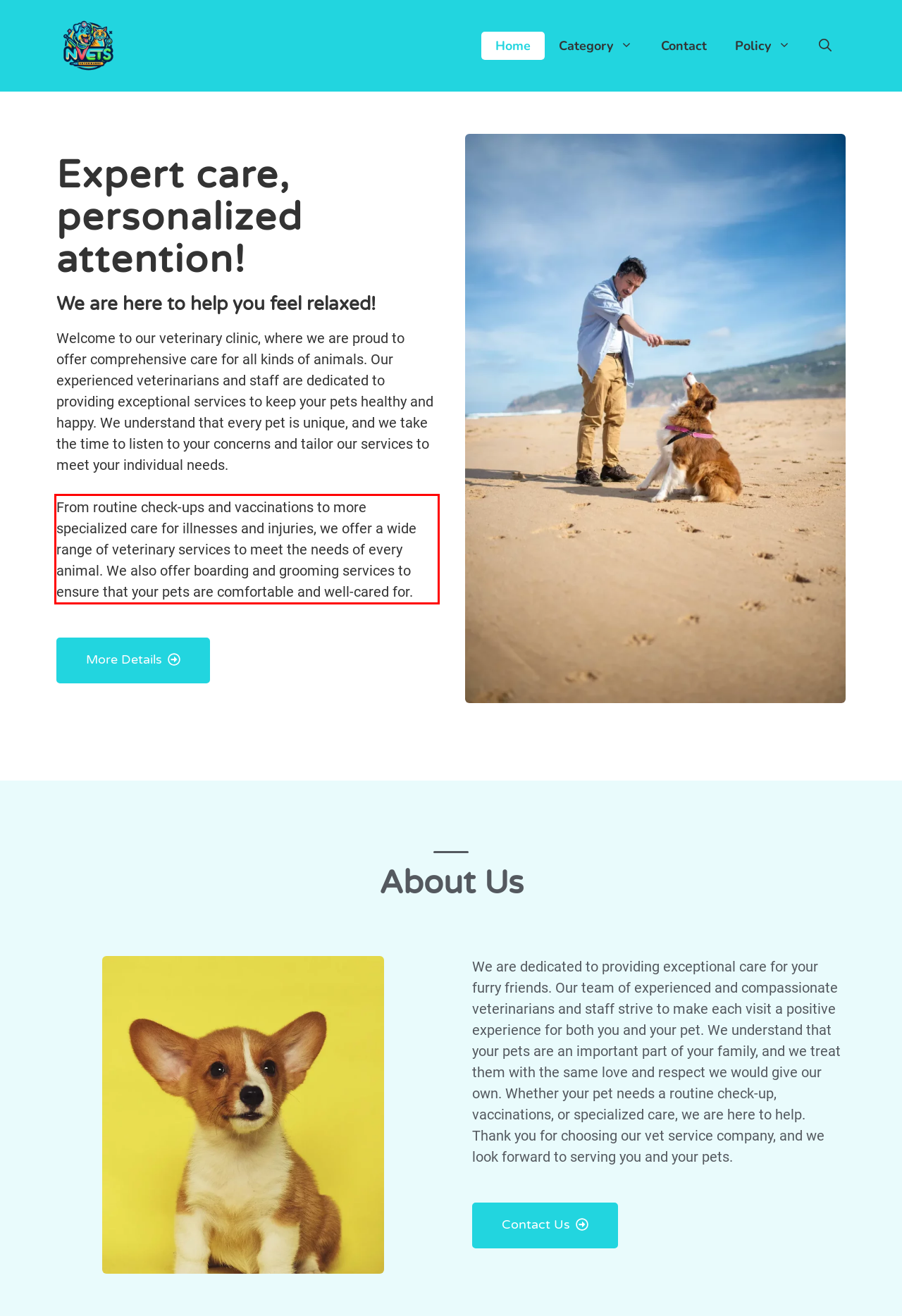Examine the webpage screenshot, find the red bounding box, and extract the text content within this marked area.

From routine check-ups and vaccinations to more specialized care for illnesses and injuries, we offer a wide range of veterinary services to meet the needs of every animal. We also offer boarding and grooming services to ensure that your pets are comfortable and well-cared for.